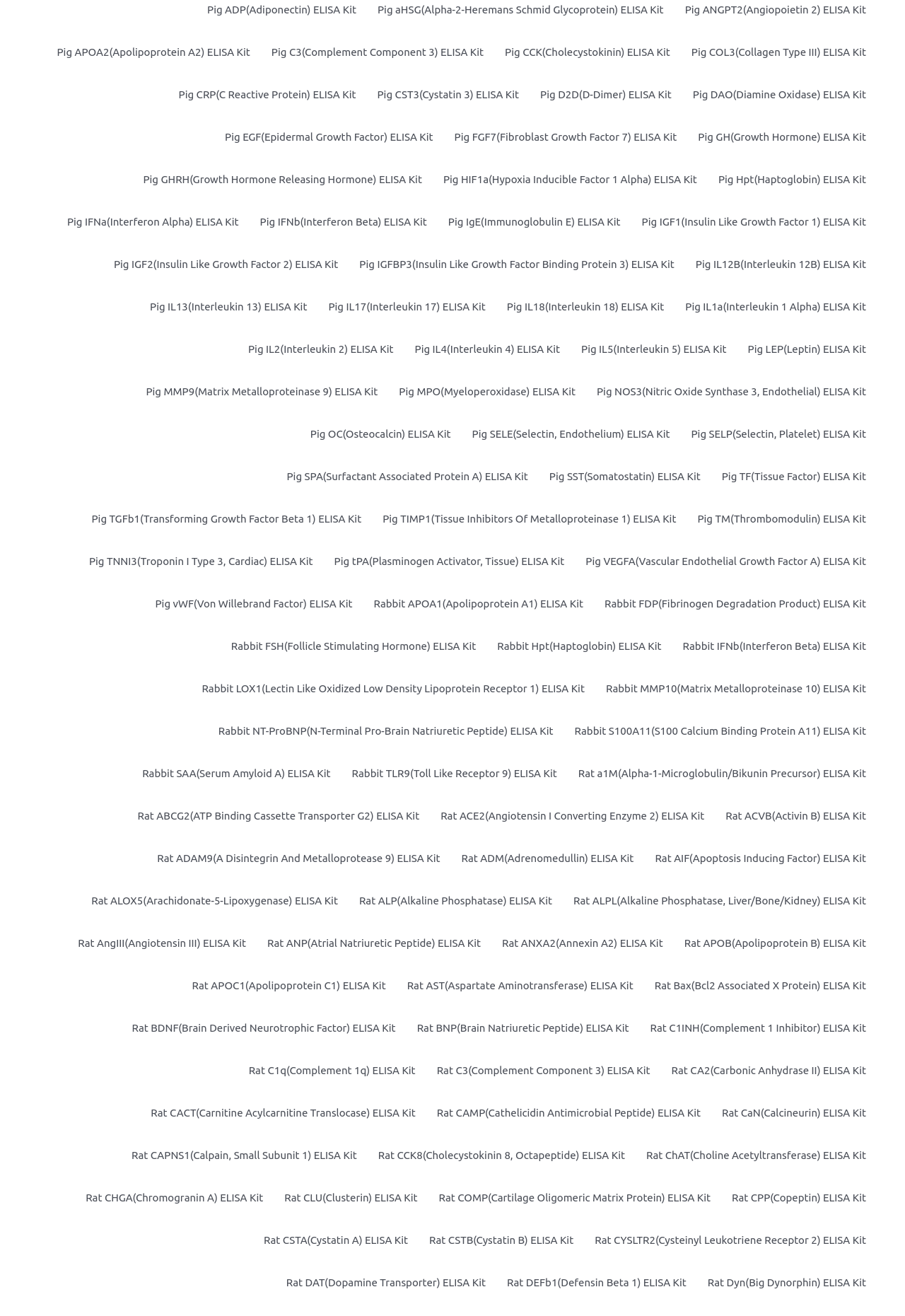Please determine the bounding box coordinates of the element to click in order to execute the following instruction: "View Rabbit FSH(Follicle Stimulating Hormone) ELISA Kit". The coordinates should be four float numbers between 0 and 1, specified as [left, top, right, bottom].

[0.244, 0.475, 0.538, 0.507]